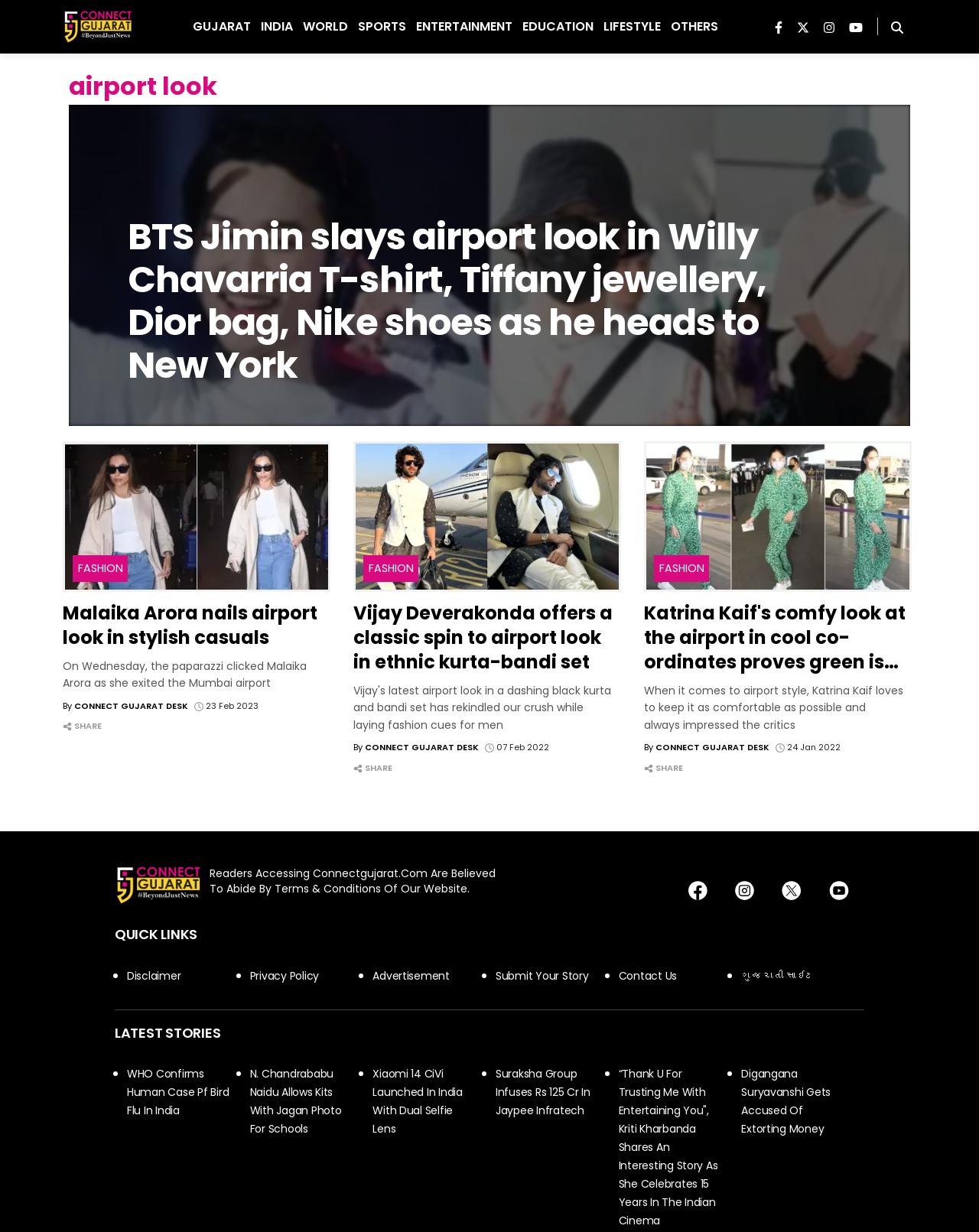Determine the bounding box coordinates of the UI element described below. Use the format (top-left x, top-left y, bottom-right x, bottom-right y) with floating point numbers between 0 and 1: parent_node: GUJARAT aria-label="logo"

[0.064, 0.005, 0.136, 0.038]